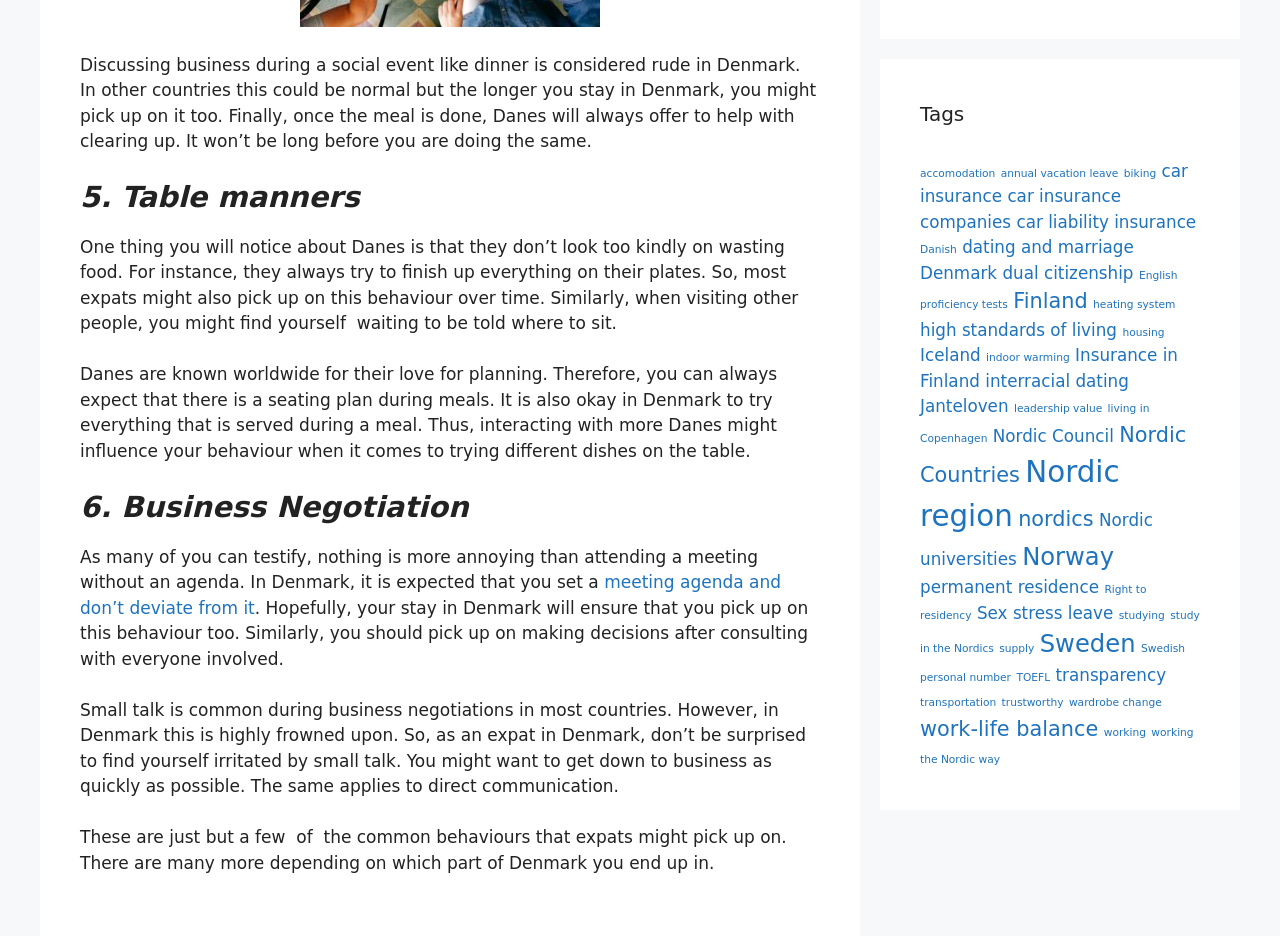Please find the bounding box coordinates (top-left x, top-left y, bottom-right x, bottom-right y) in the screenshot for the UI element described as follows: working the Nordic way

[0.719, 0.775, 0.933, 0.818]